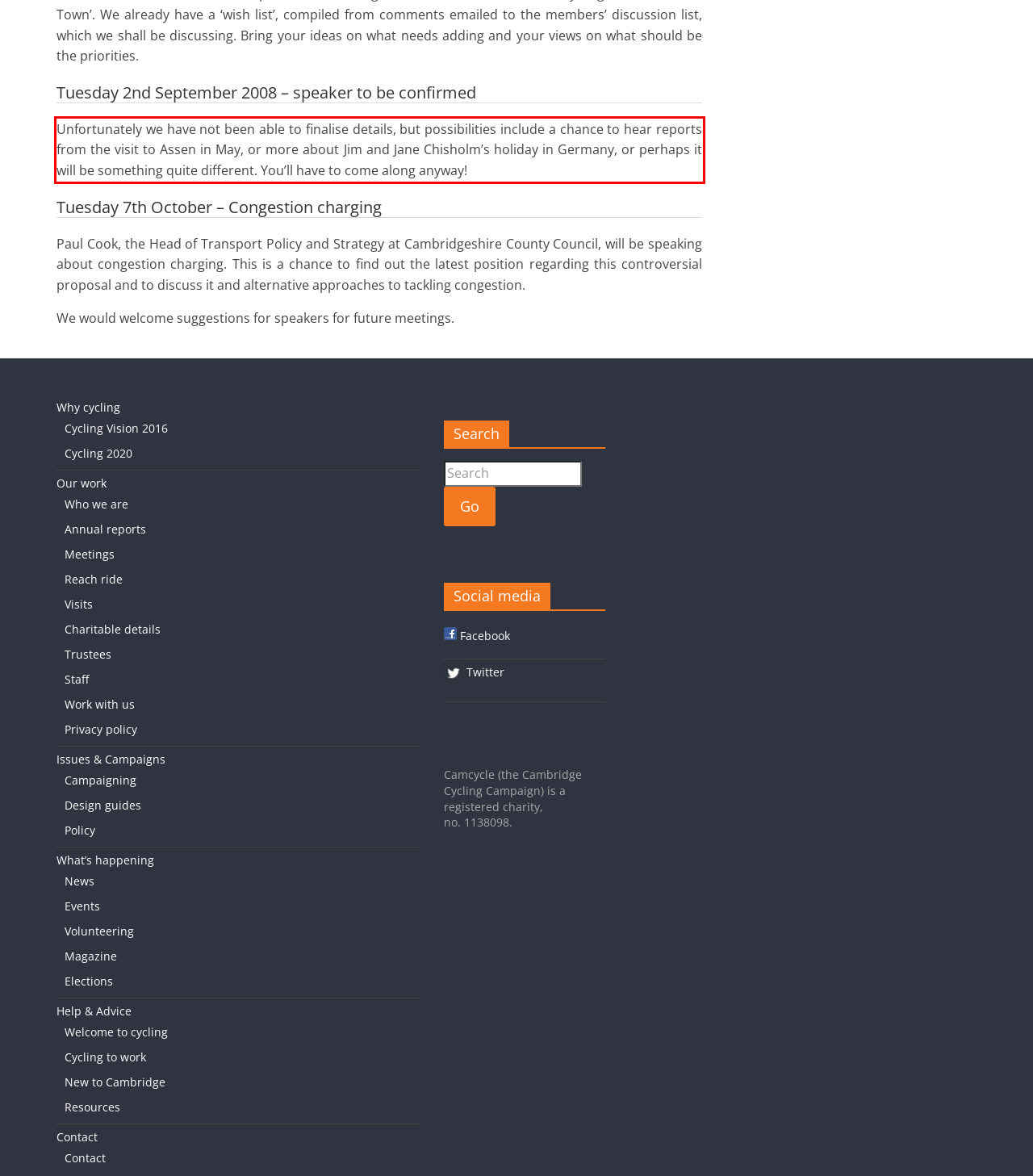Given a webpage screenshot, locate the red bounding box and extract the text content found inside it.

Unfortunately we have not been able to finalise details, but possibilities include a chance to hear reports from the visit to Assen in May, or more about Jim and Jane Chisholm’s holiday in Germany, or perhaps it will be something quite different. You’ll have to come along anyway!